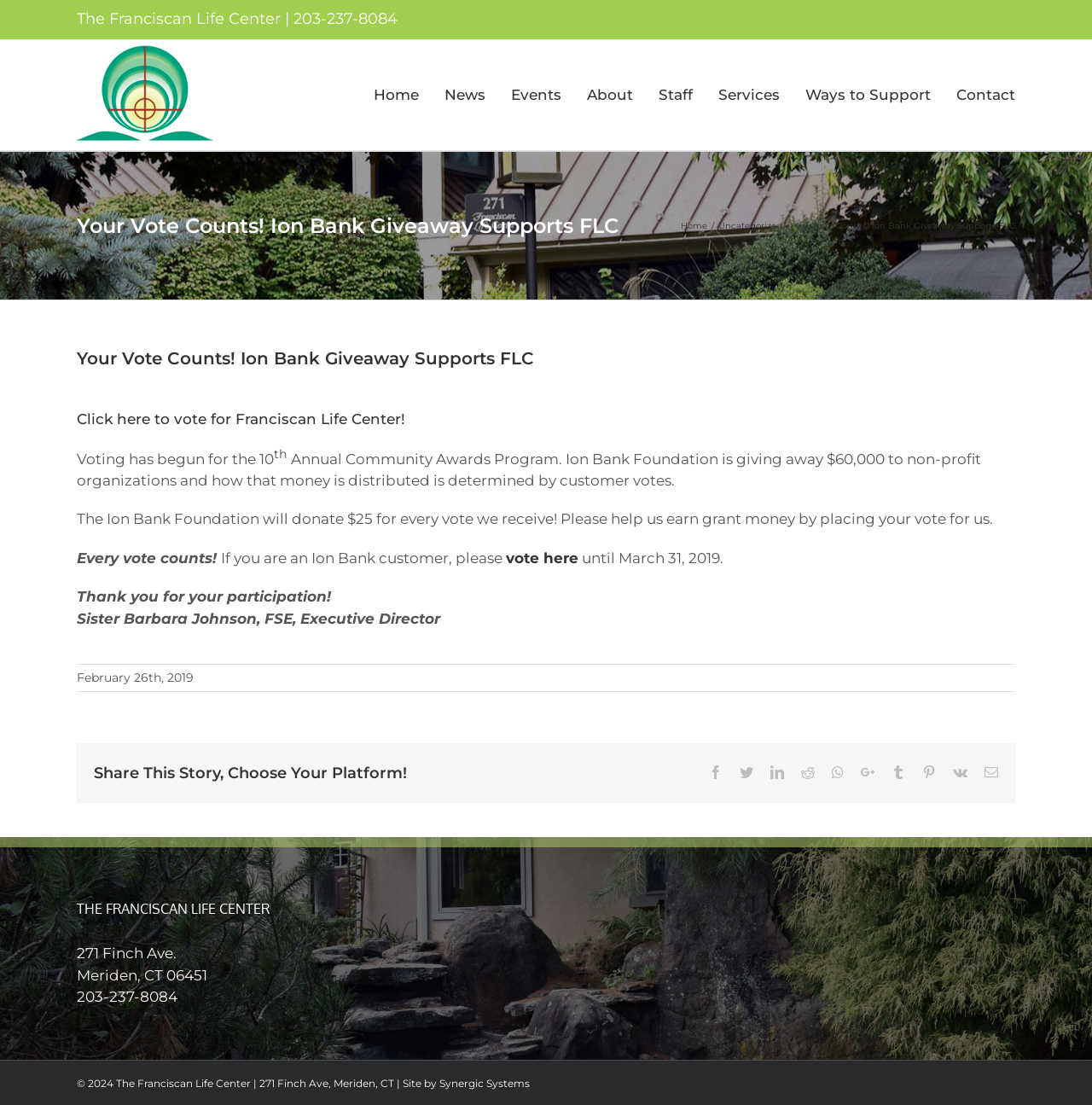Please provide the bounding box coordinates for the UI element as described: "Events". The coordinates must be four floats between 0 and 1, represented as [left, top, right, bottom].

[0.468, 0.036, 0.514, 0.136]